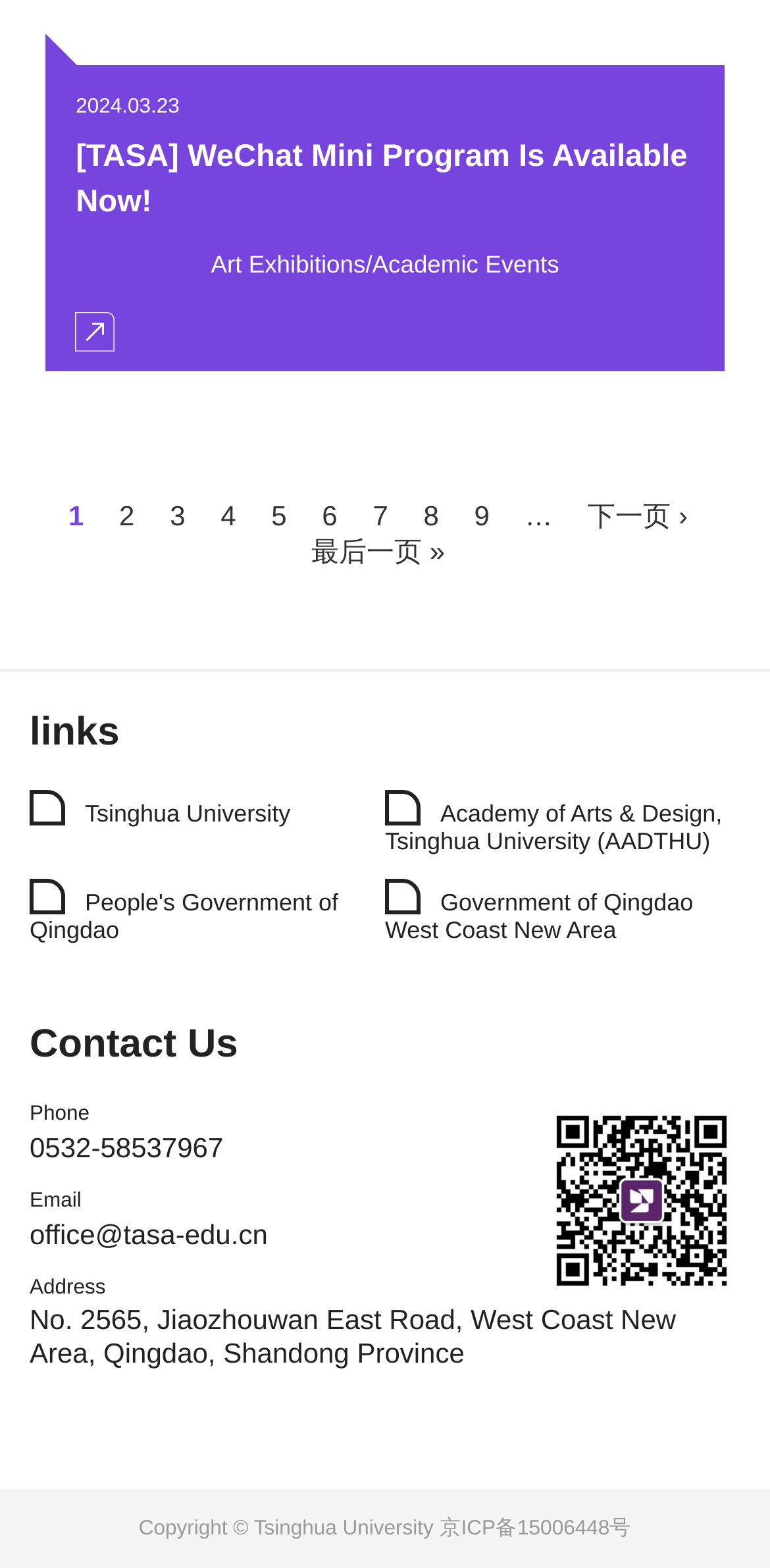Determine the bounding box coordinates of the target area to click to execute the following instruction: "Click on the link to Tsinghua University."

[0.038, 0.511, 0.377, 0.528]